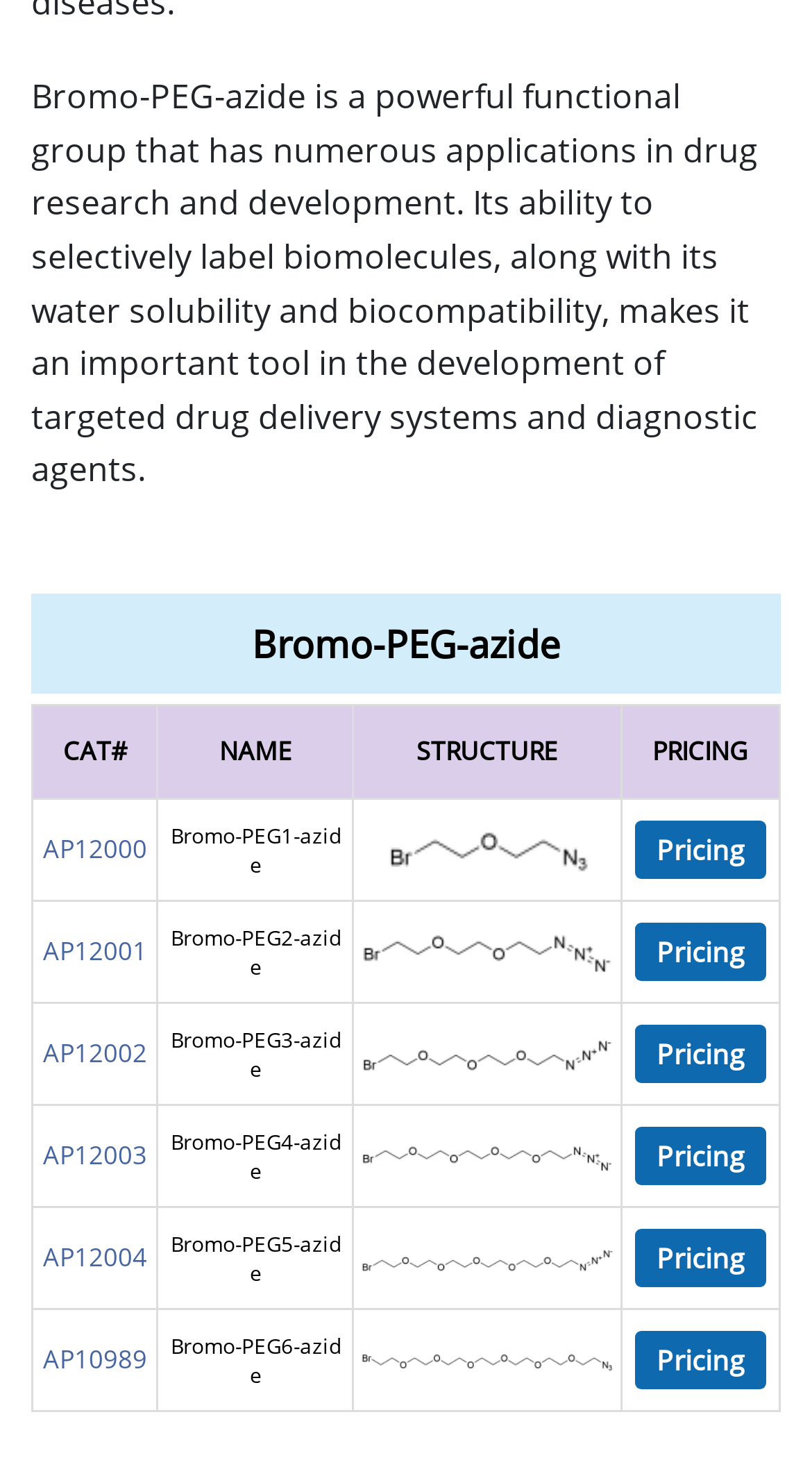Determine the bounding box coordinates for the clickable element required to fulfill the instruction: "Click on the 'AP12000' link". Provide the coordinates as four float numbers between 0 and 1, i.e., [left, top, right, bottom].

[0.04, 0.542, 0.195, 0.611]